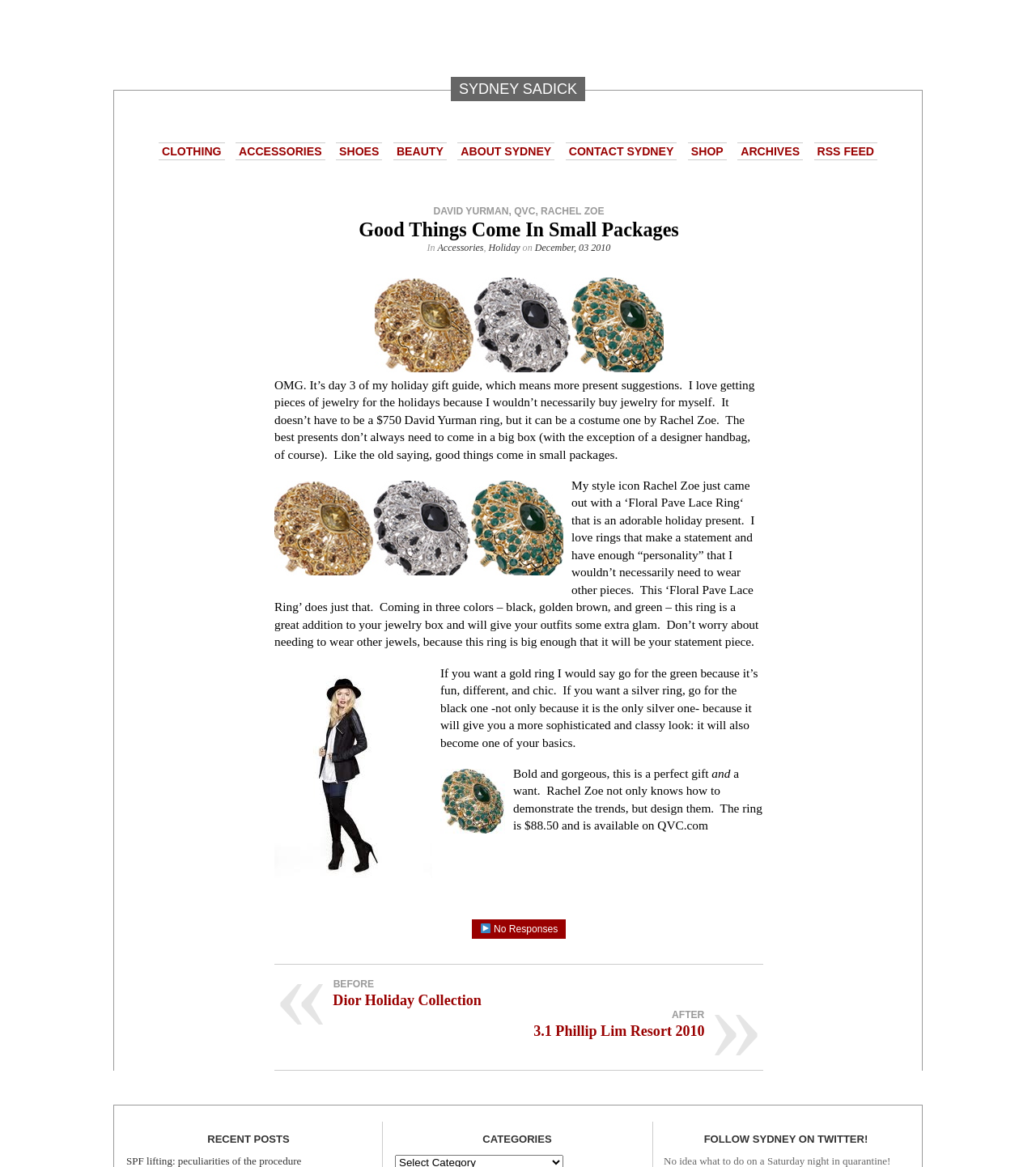Given the content of the image, can you provide a detailed answer to the question?
What is the name of the blog?

The name of the blog is located at the top of the webpage, and it is 'SYDNEY SADICK'. This is the title of the blog, which is a personal blog written by Sydney Sadick.